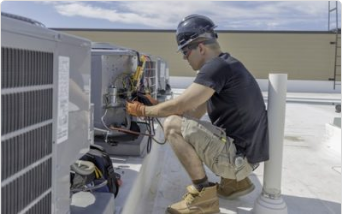What is the importance of maintenance in the HVAC industry?
Please provide a detailed and comprehensive answer to the question.

Proper maintenance is essential in the HVAC industry to ensure comfort throughout the year, as highlighted by services and warranties offered to protect these vital systems.